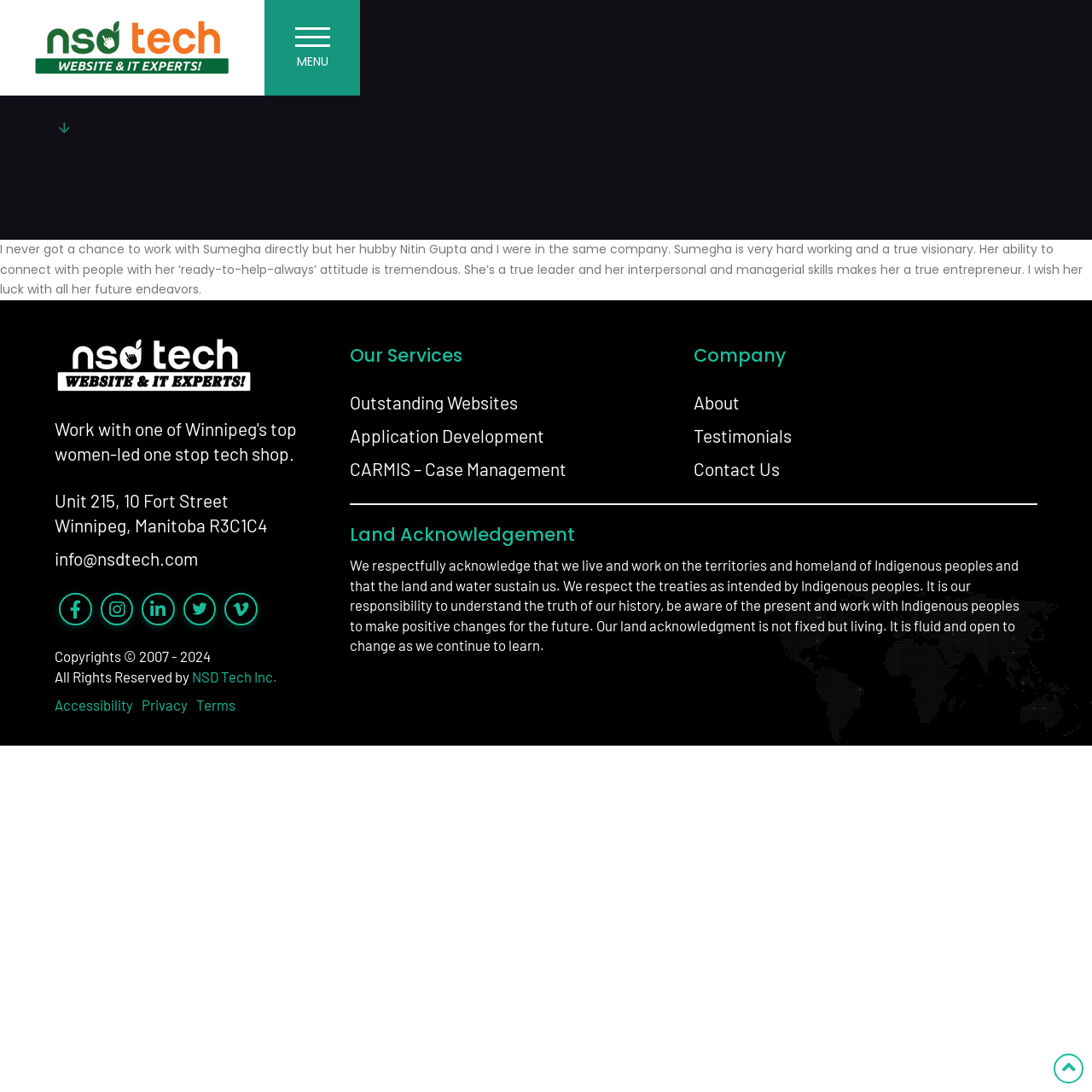What is the company's email address?
Please provide a single word or phrase answer based on the image.

info@nsdtech.com